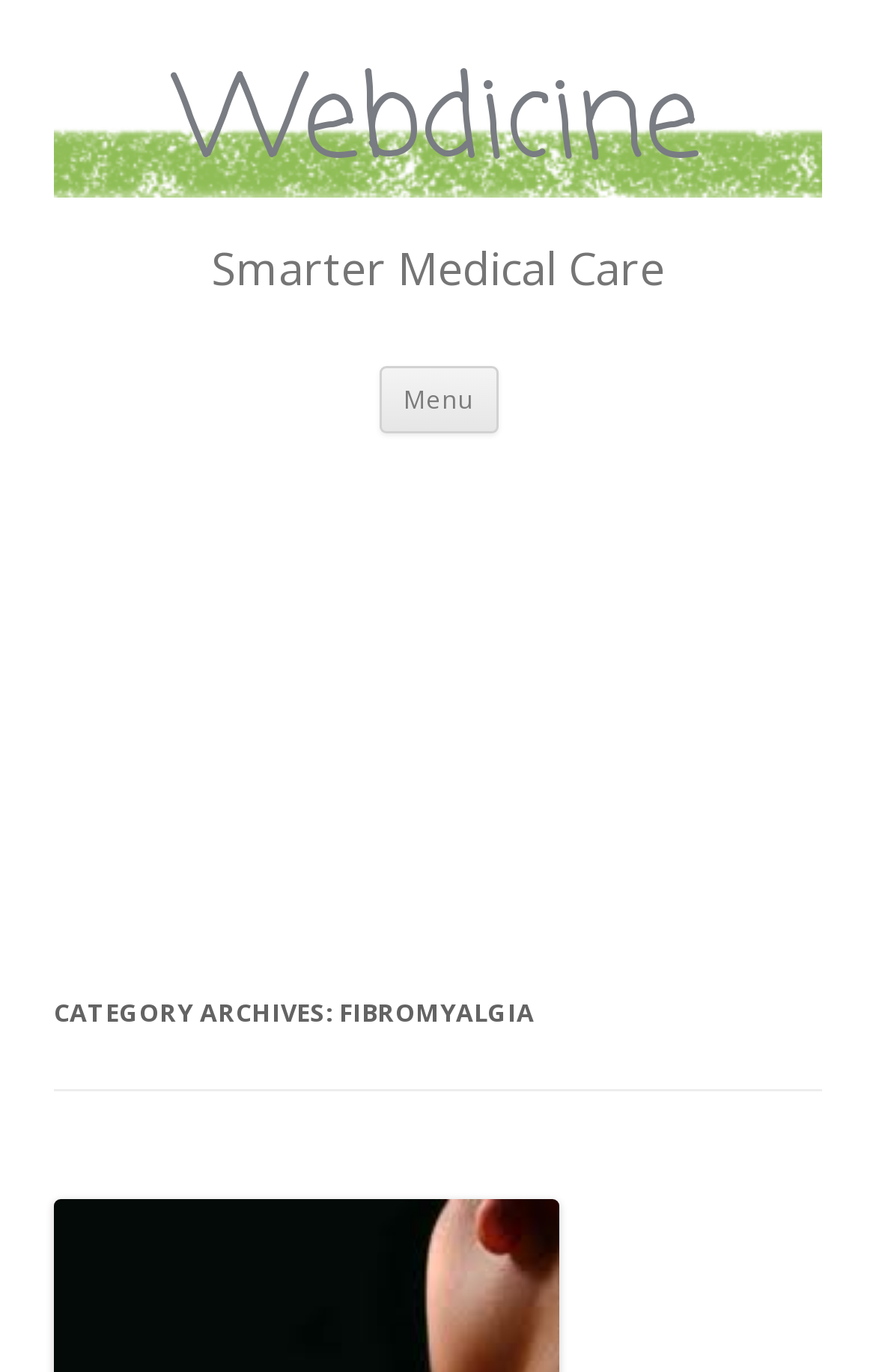What is the function of the 'Menu' button?
Based on the visual content, answer with a single word or a brief phrase.

To open navigation